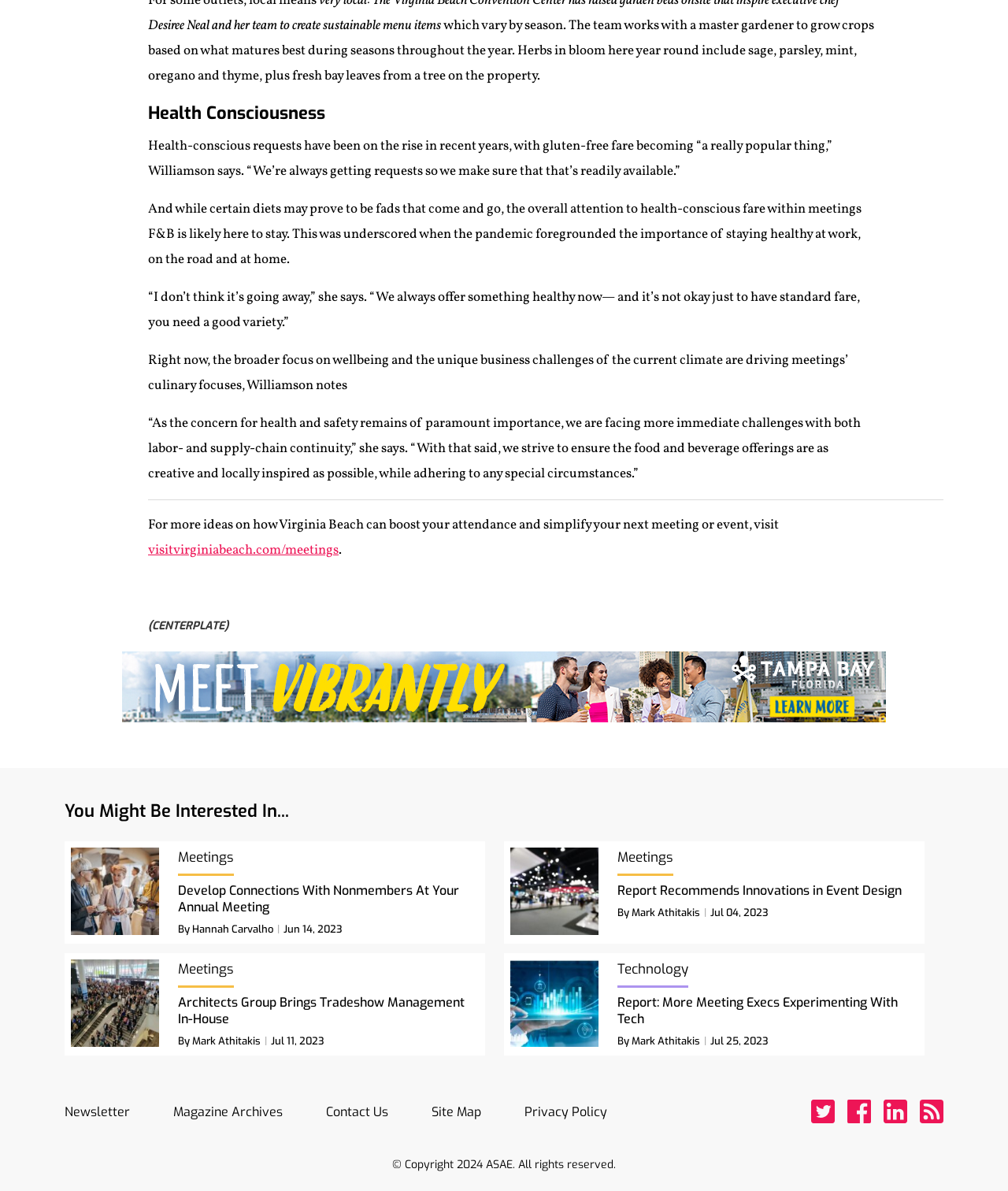Please find the bounding box coordinates (top-left x, top-left y, bottom-right x, bottom-right y) in the screenshot for the UI element described as follows: Contact Us

[0.323, 0.921, 0.401, 0.946]